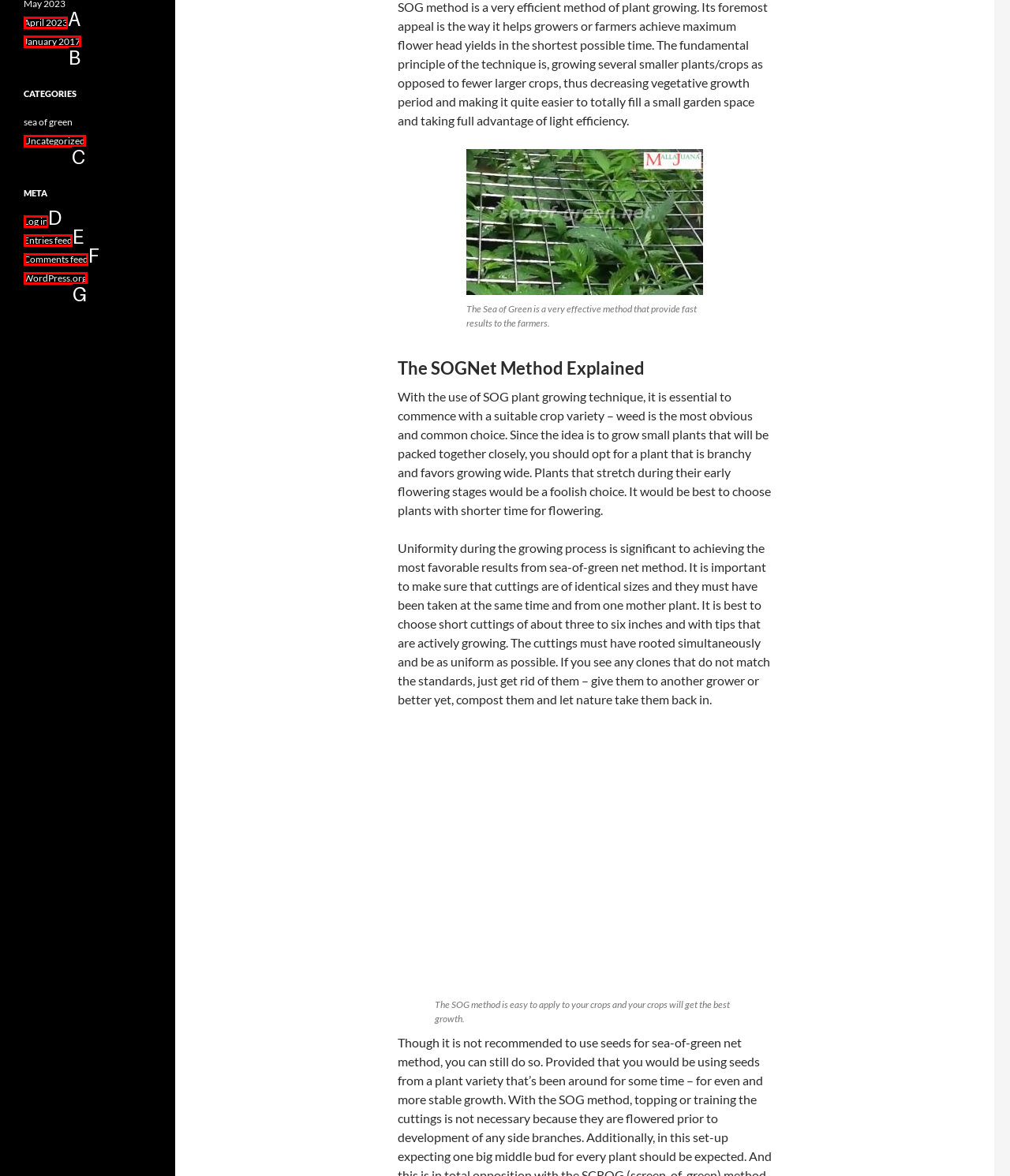Determine the UI element that matches the description: Uncategorized
Answer with the letter from the given choices.

C